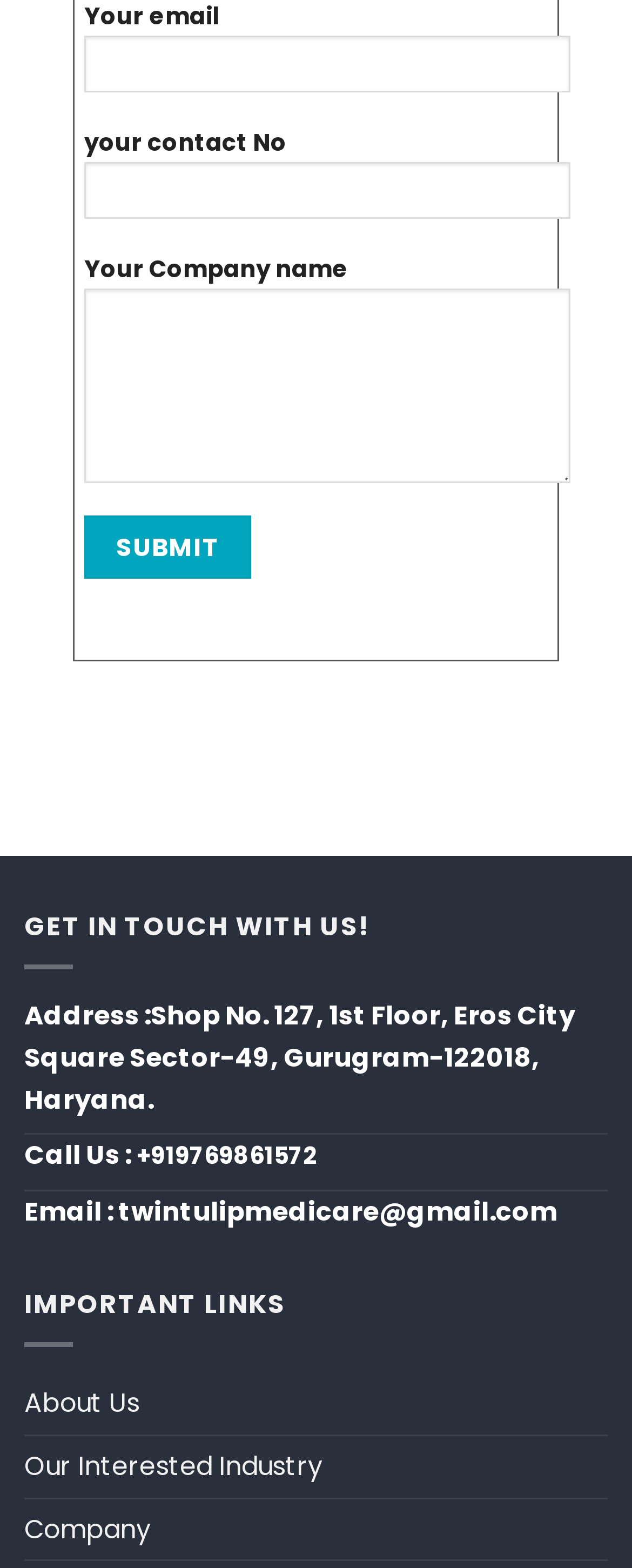Find the bounding box coordinates for the area that must be clicked to perform this action: "Type your company name".

[0.133, 0.184, 0.903, 0.308]